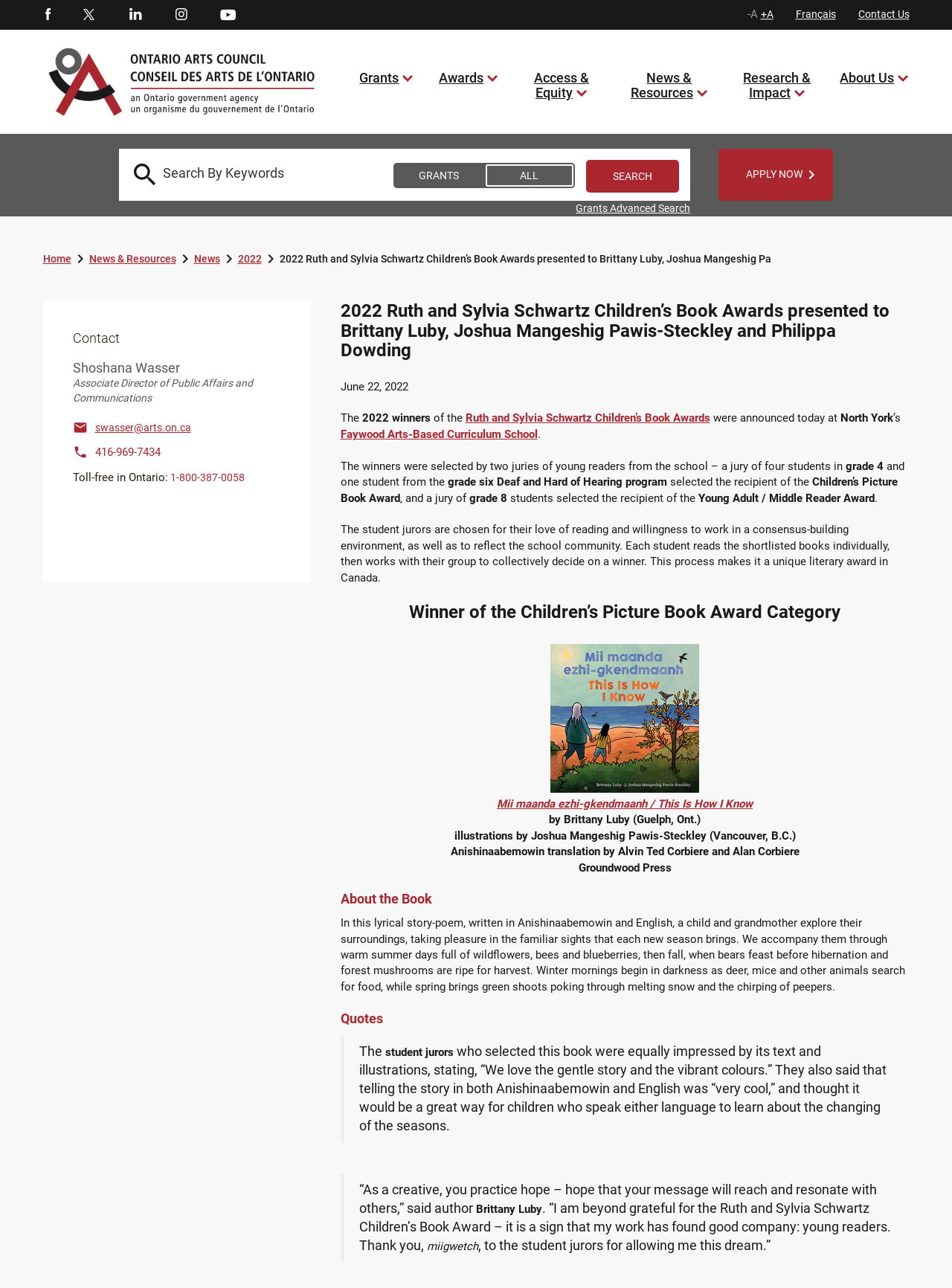Kindly determine the bounding box coordinates for the clickable area to achieve the given instruction: "Read more about the 2022 Ruth and Sylvia Schwartz Children’s Book Awards".

[0.357, 0.234, 0.955, 0.28]